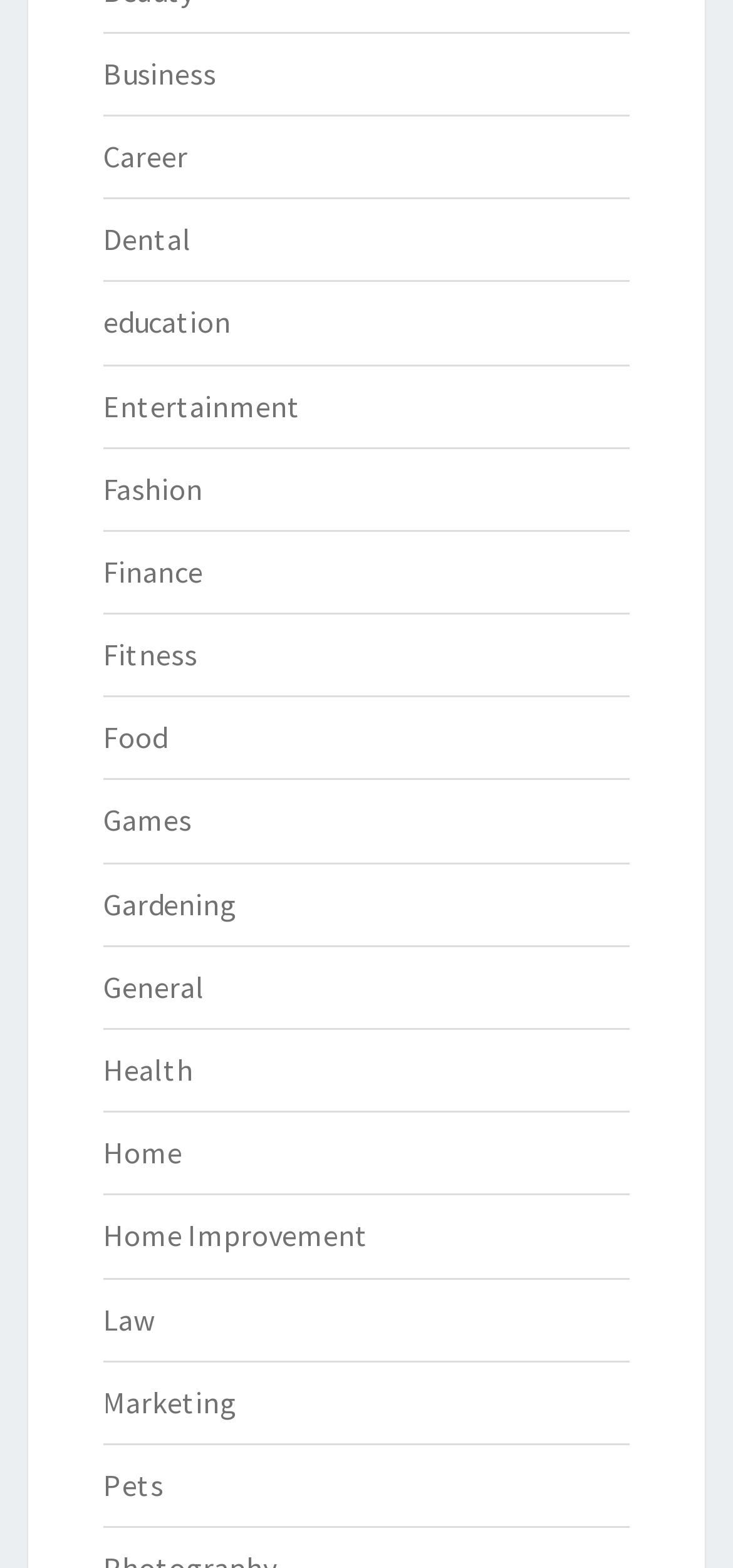What category is located below 'Entertainment'?
With the help of the image, please provide a detailed response to the question.

By examining the bounding box coordinates, I can see that the link 'Fashion' has a y1 coordinate of 0.299, which is greater than the y2 coordinate of 0.27 for the link 'Entertainment'. This indicates that 'Fashion' is located below 'Entertainment' on the webpage.